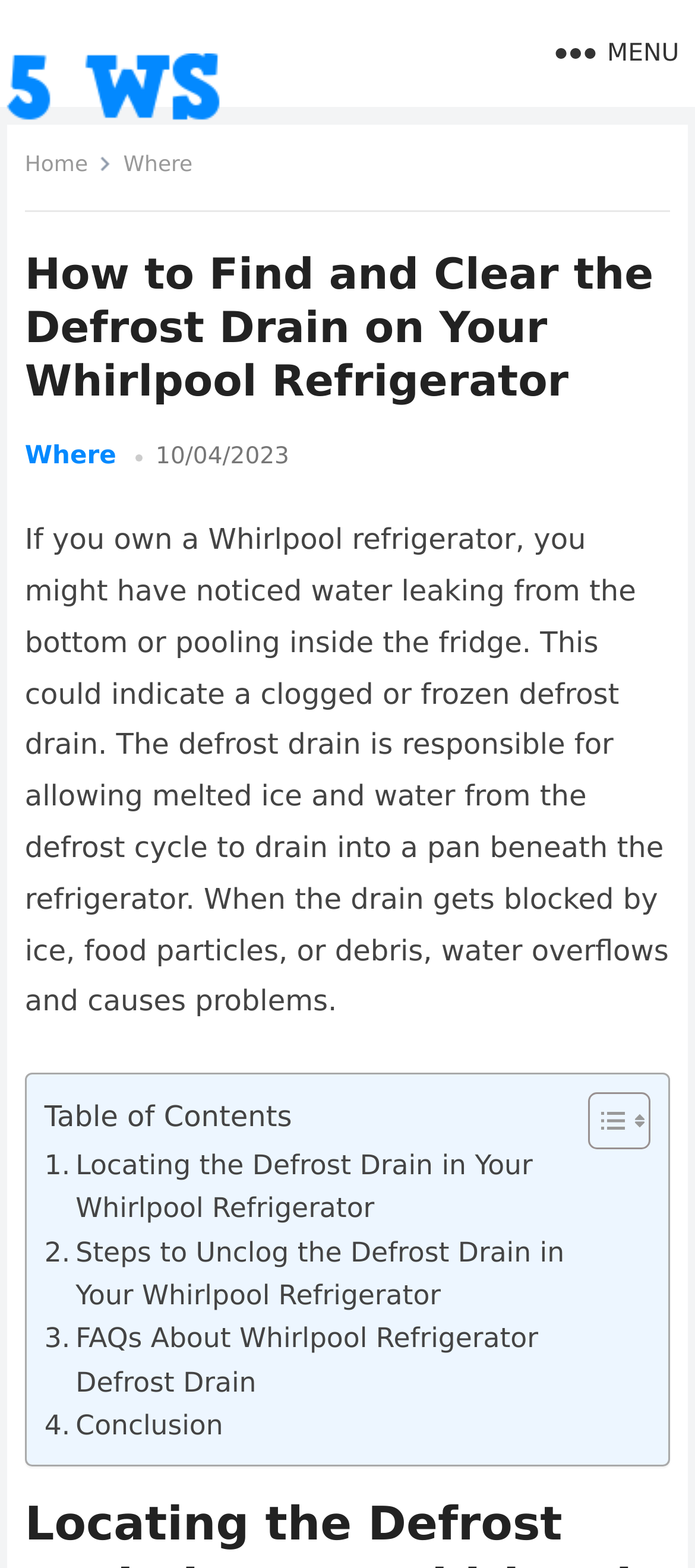Based on the image, please elaborate on the answer to the following question:
What might be the cause of water leaking from the bottom of a Whirlpool refrigerator?

According to the introductory paragraph of the webpage, water leaking from the bottom or pooling inside the fridge could indicate a clogged or frozen defrost drain. This is mentioned as a possible cause of the problem.